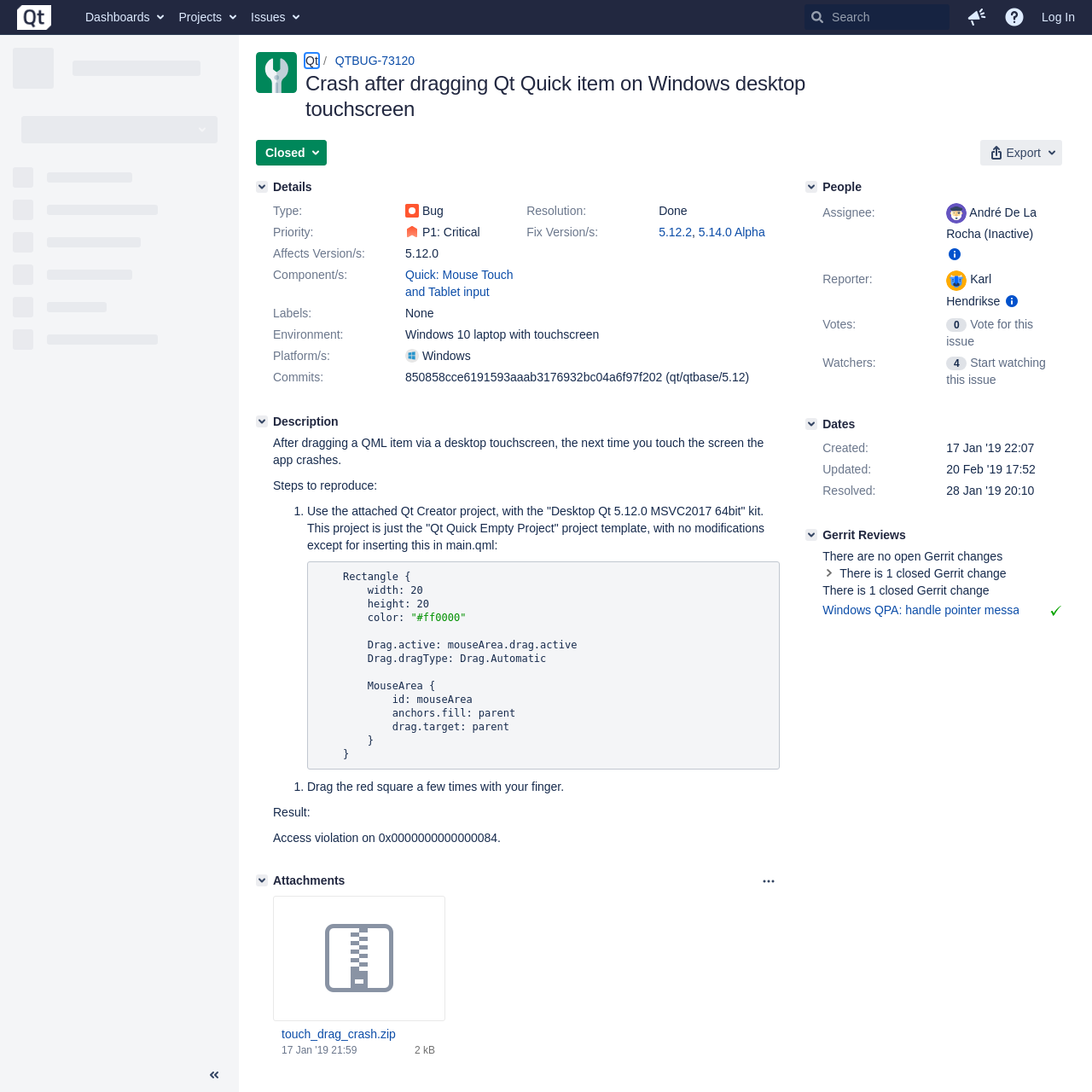Please specify the bounding box coordinates of the region to click in order to perform the following instruction: "Search for issues".

[0.737, 0.004, 0.87, 0.027]